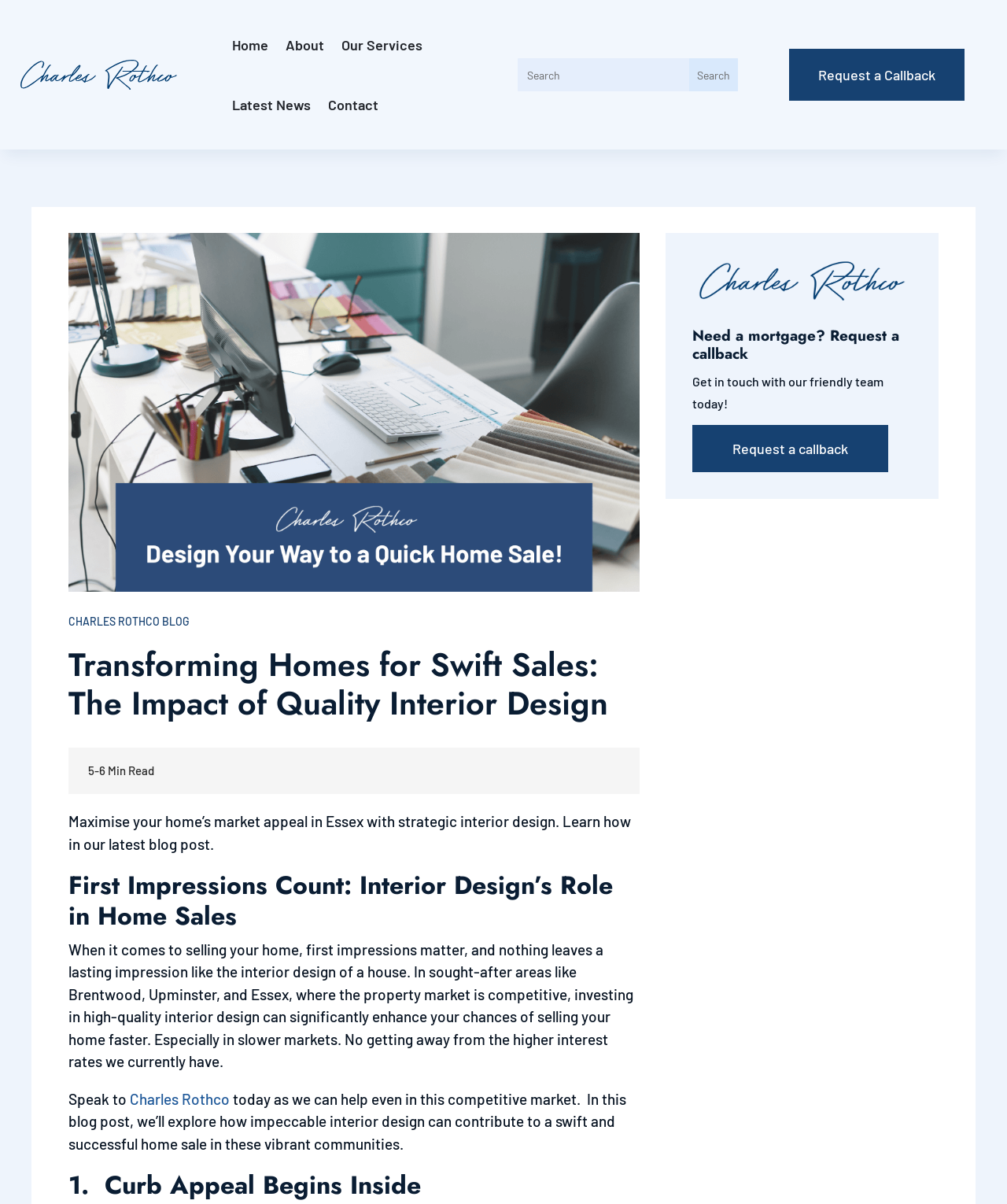Answer the following query with a single word or phrase:
What is the estimated reading time of the blog post?

5-6 minutes